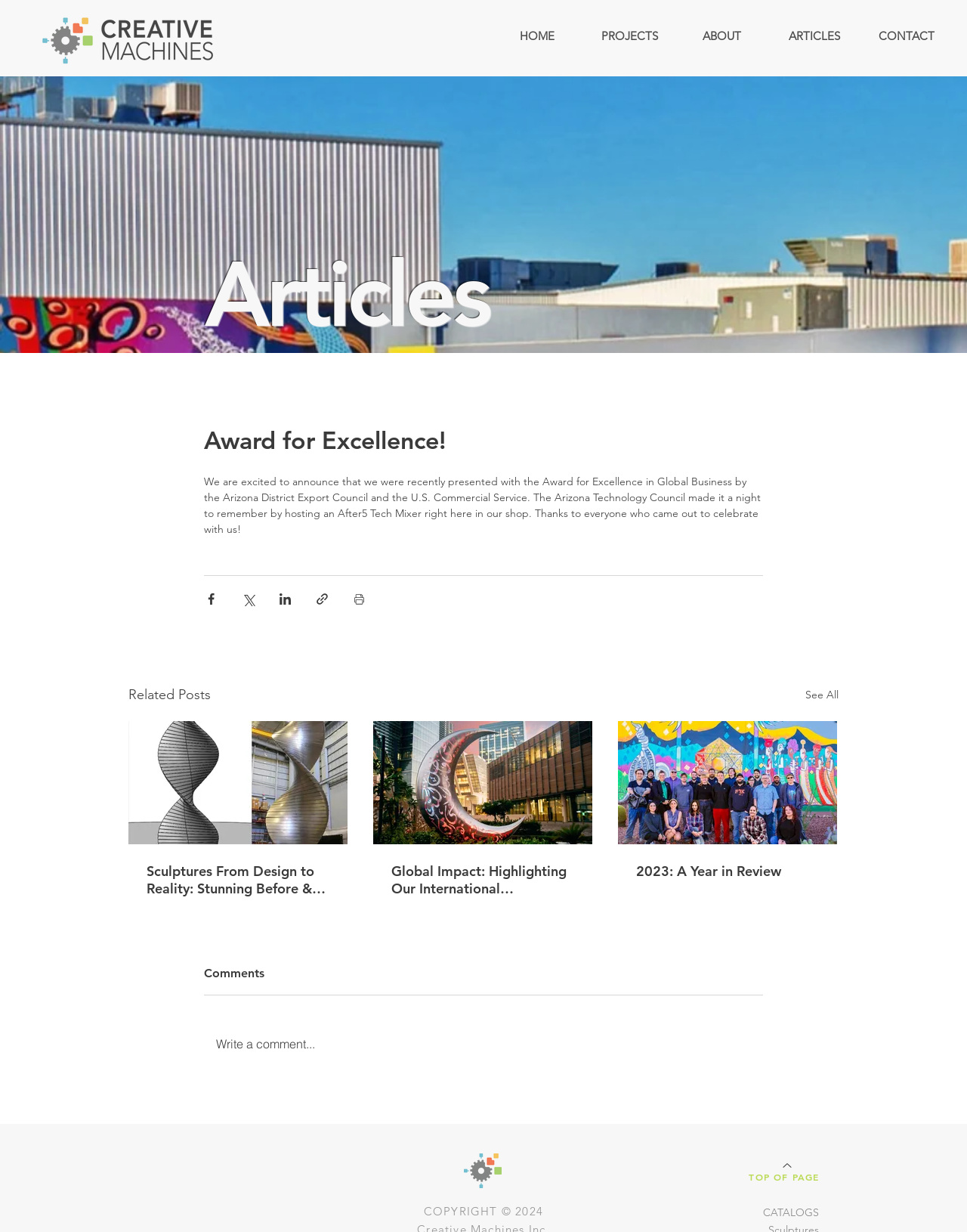Find the bounding box of the element with the following description: "Ball Machines". The coordinates must be four float numbers between 0 and 1, formatted as [left, top, right, bottom].

[0.737, 0.919, 0.847, 0.933]